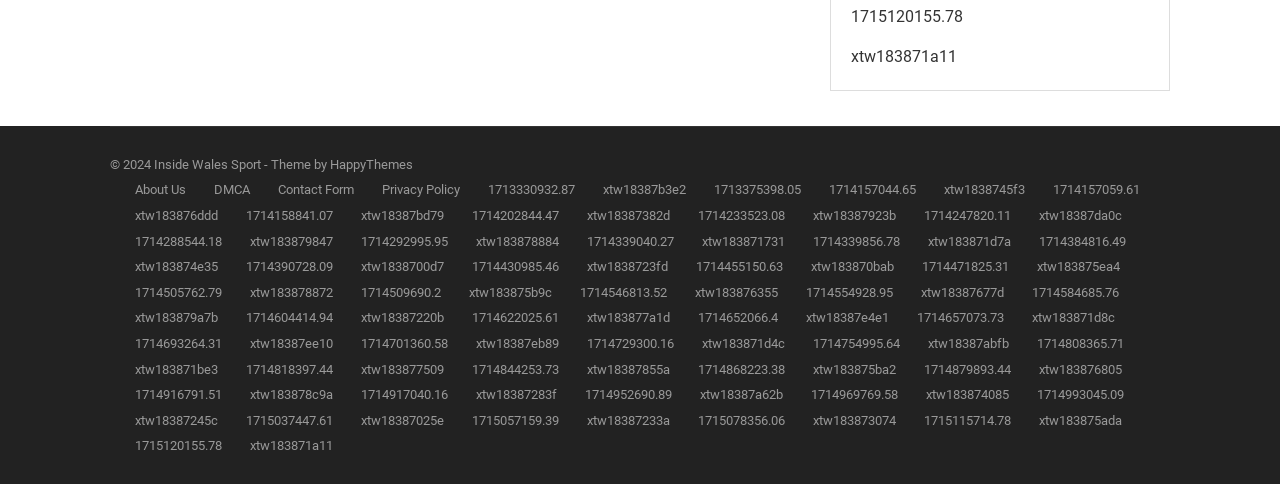How many links are there on the webpage?
Provide a concise answer using a single word or phrase based on the image.

Over 100